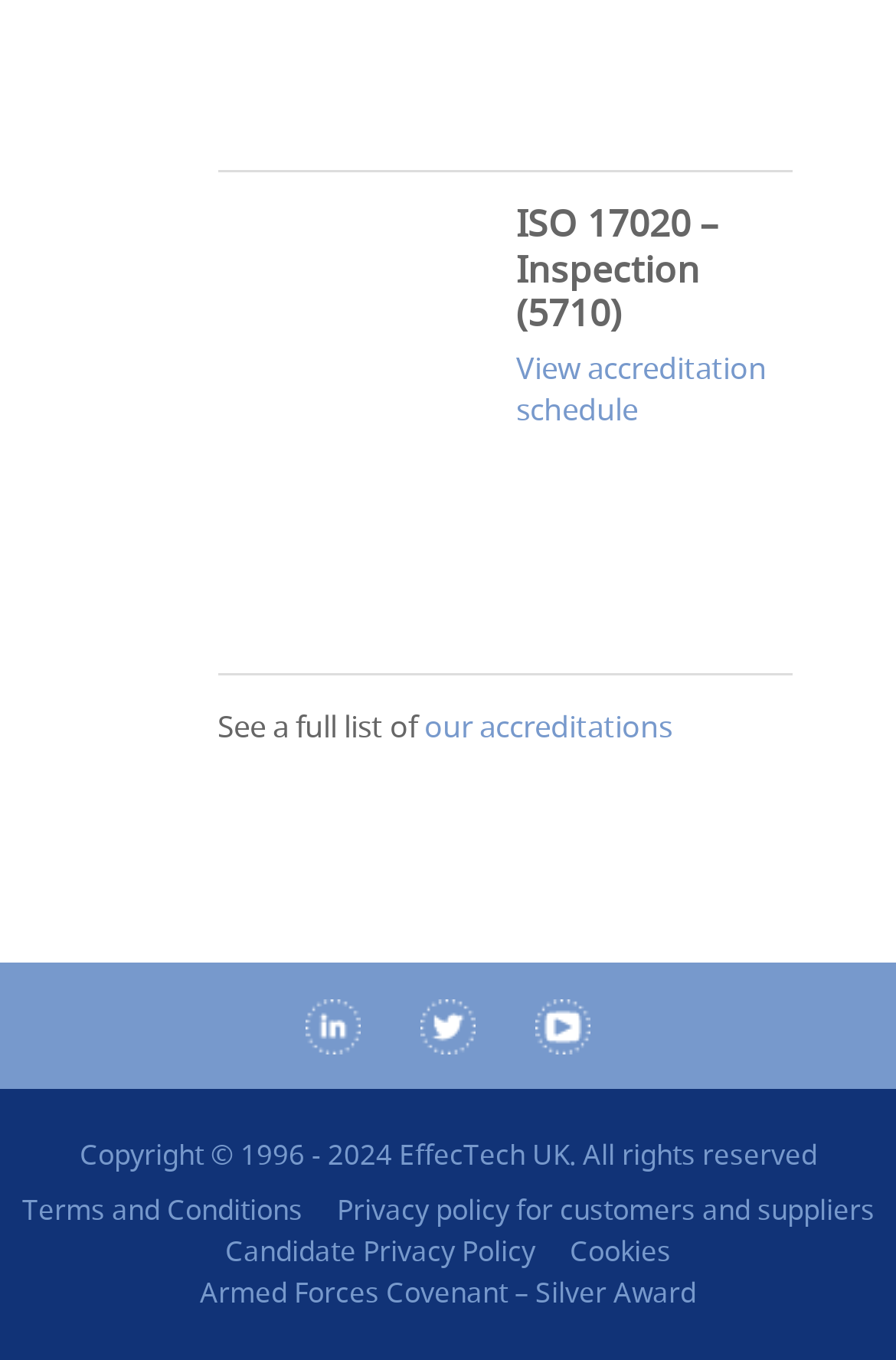Respond to the question with just a single word or phrase: 
What is the text above the accreditation logo?

ISO 17020 – Inspection (5710)